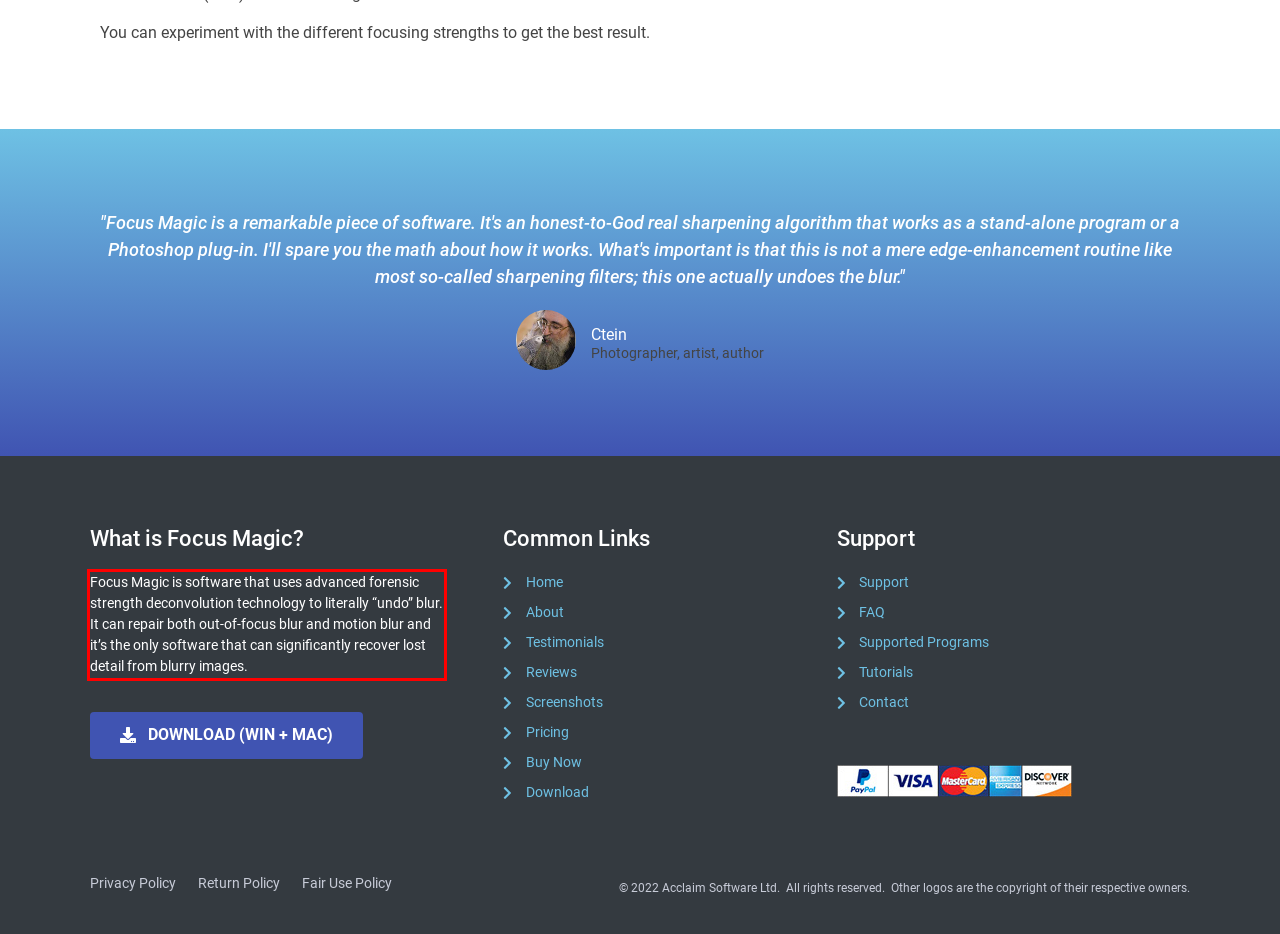You are looking at a screenshot of a webpage with a red rectangle bounding box. Use OCR to identify and extract the text content found inside this red bounding box.

Focus Magic is software that uses advanced forensic strength deconvolution technology to literally “undo” blur. It can repair both out-of-focus blur and motion blur and it’s the only software that can significantly recover lost detail from blurry images.